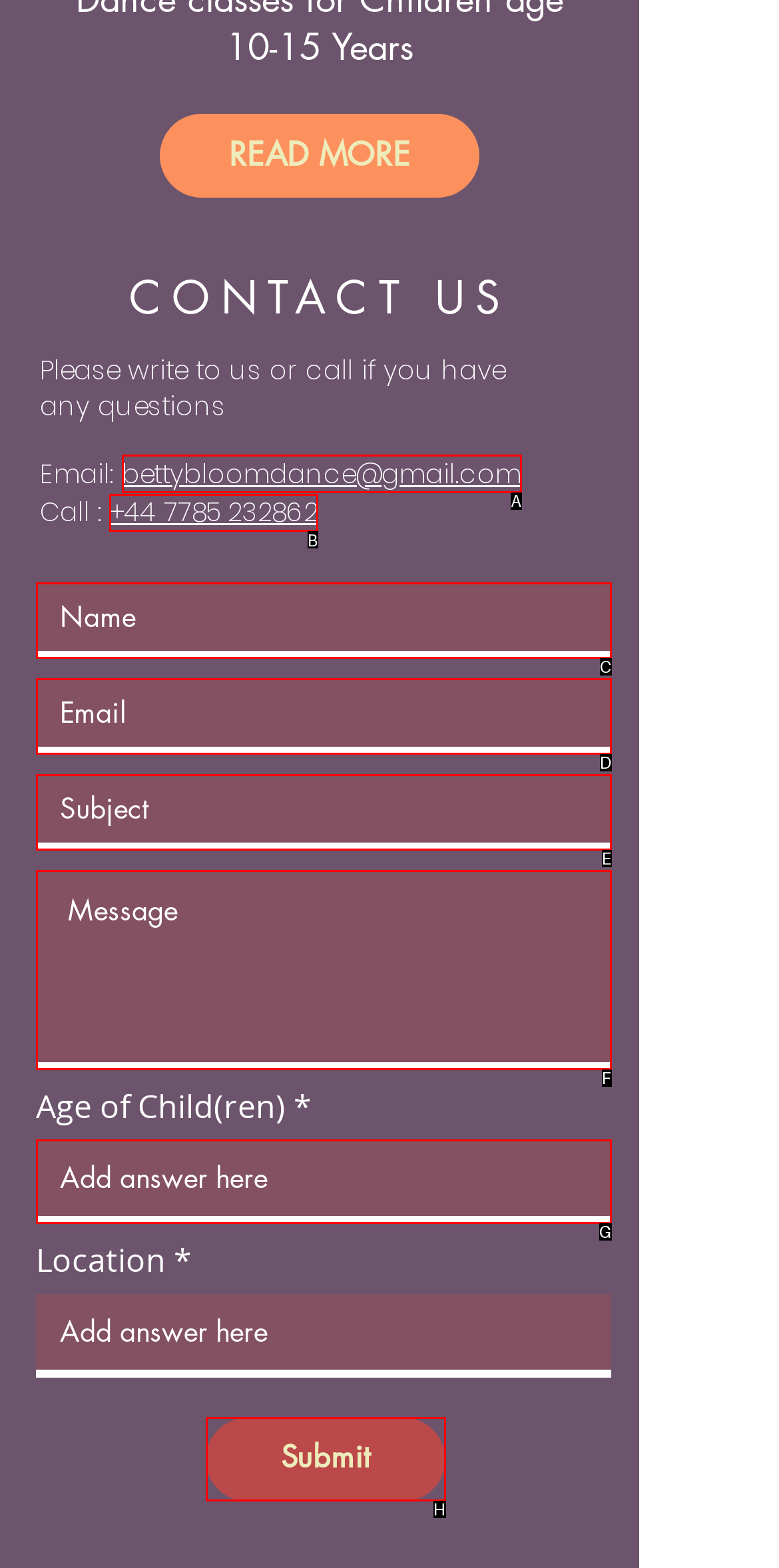Select the correct HTML element to complete the following task: Call Betty Bloom Dance
Provide the letter of the choice directly from the given options.

B